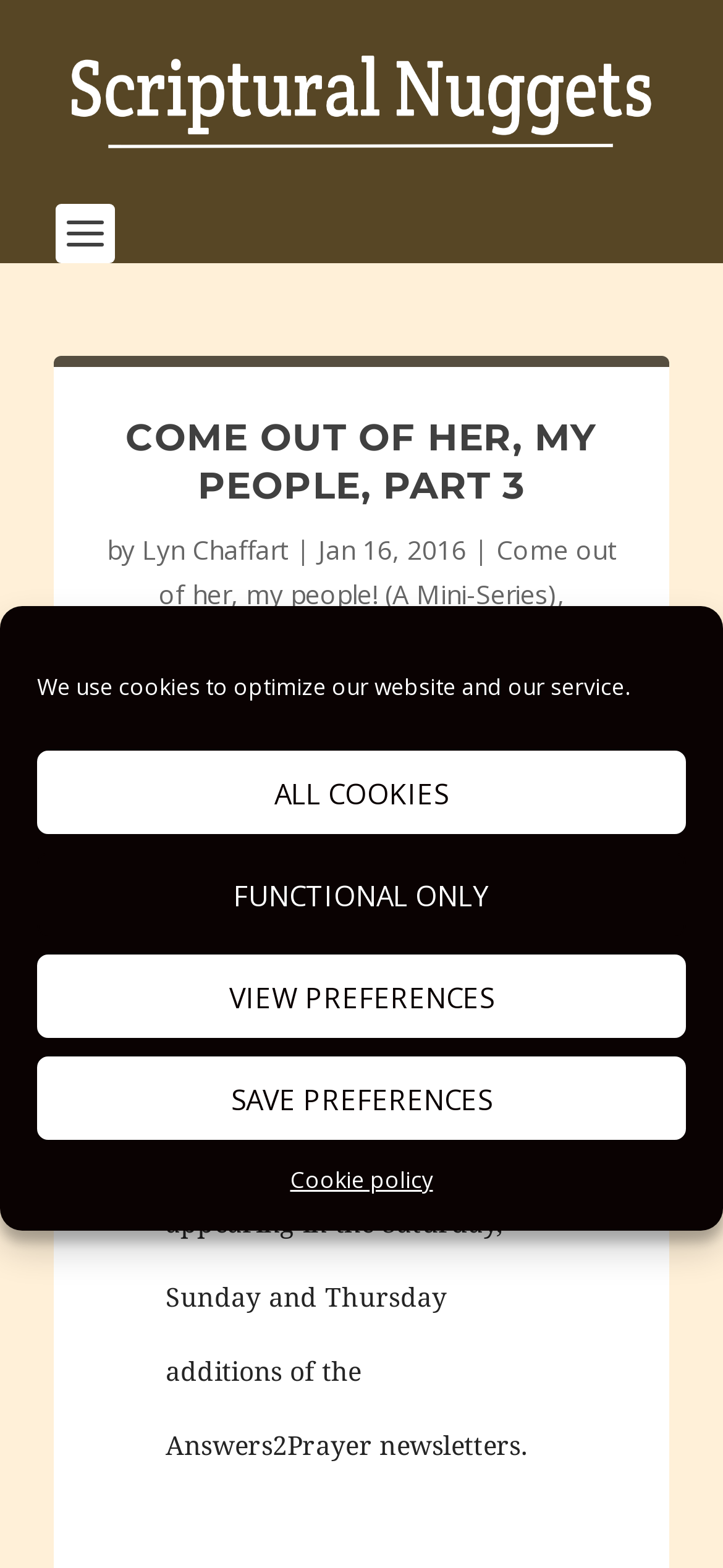Answer succinctly with a single word or phrase:
What is the title of the mini-sermon?

Come out of her, my People, Part 3